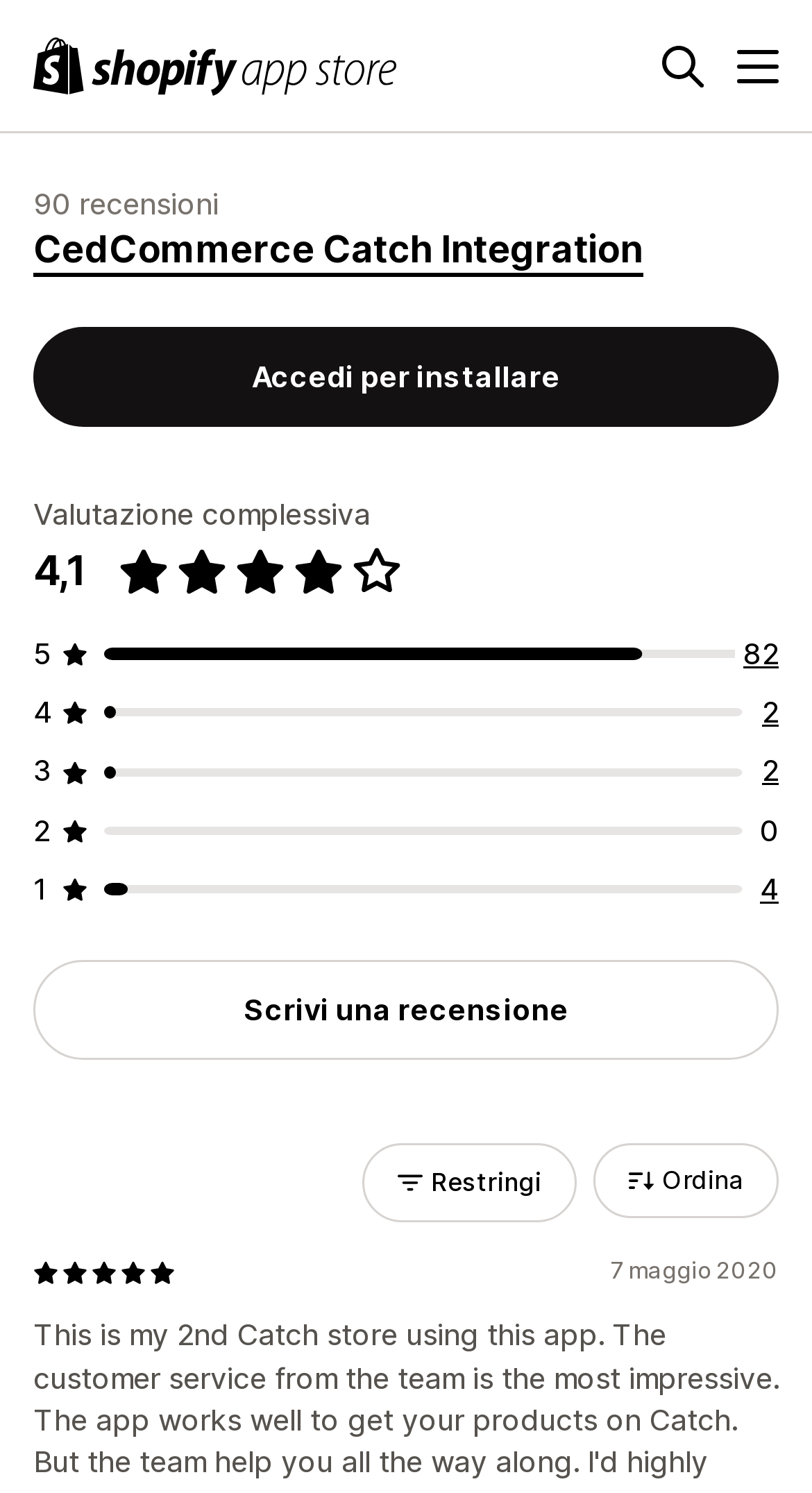Identify the bounding box coordinates of the HTML element based on this description: "Home".

None